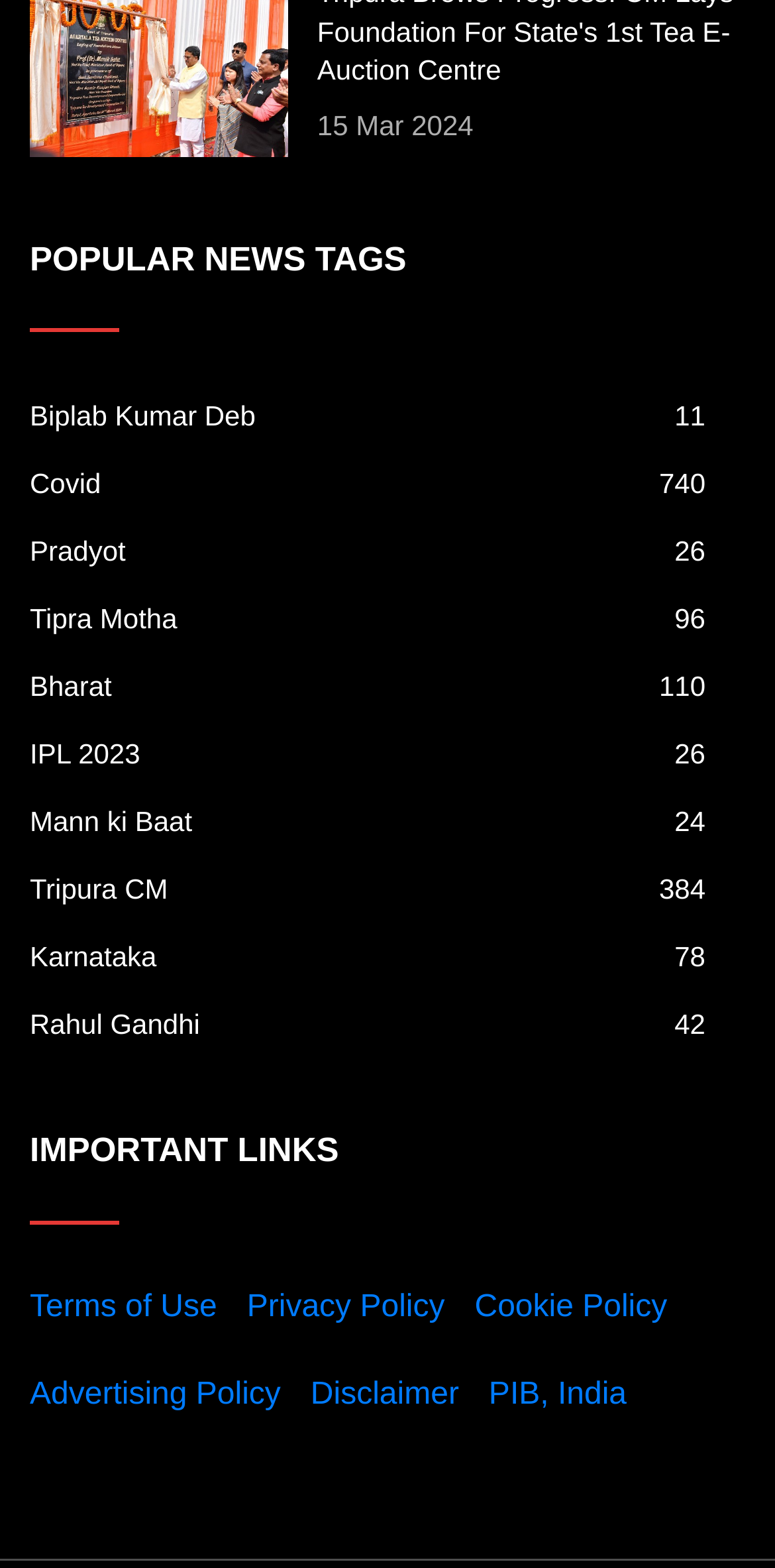Locate the coordinates of the bounding box for the clickable region that fulfills this instruction: "Search for the best online prices".

None